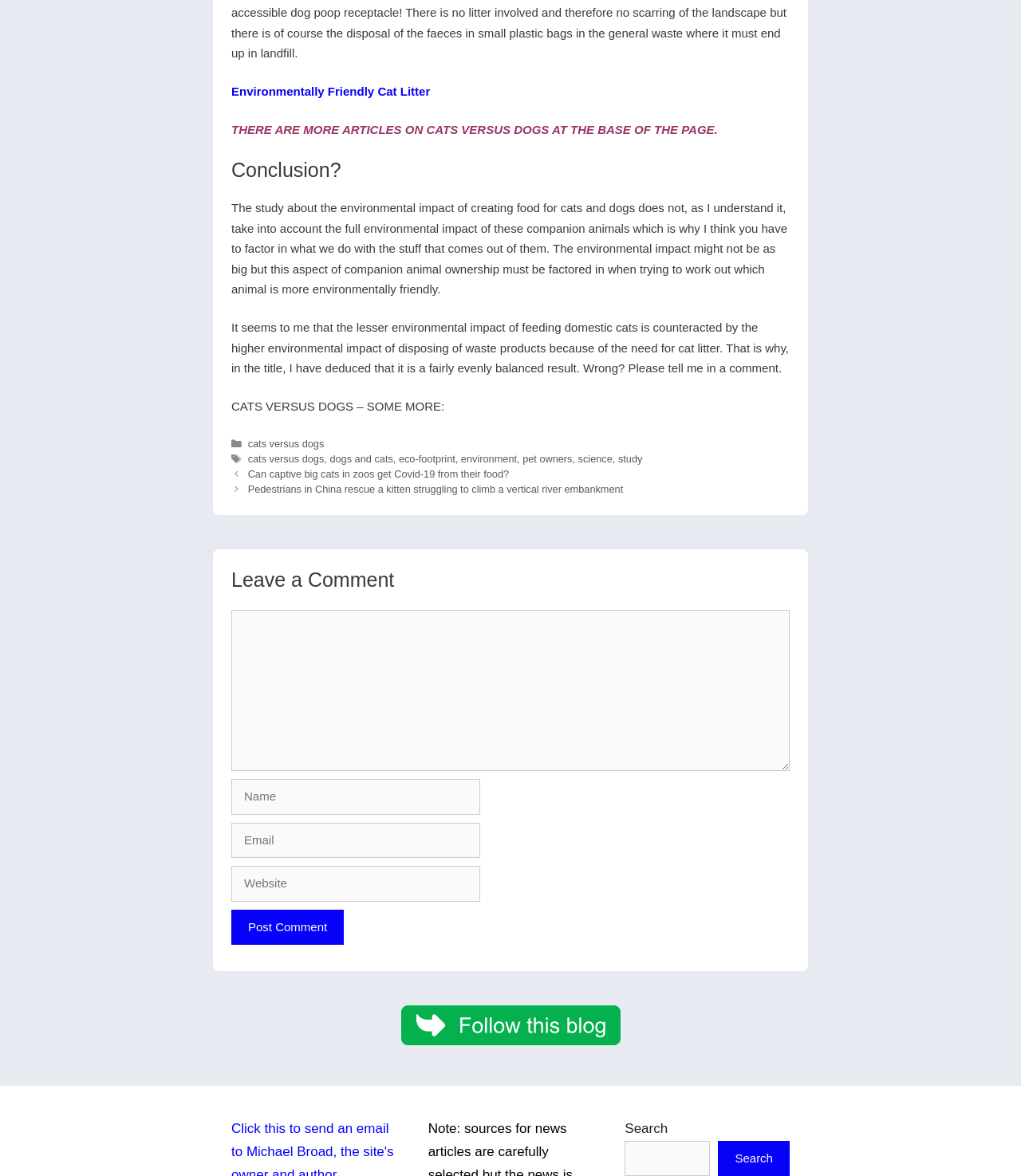Find the bounding box coordinates of the area to click in order to follow the instruction: "Click the link to read about Environmentally Friendly Cat Litter".

[0.227, 0.275, 0.421, 0.287]